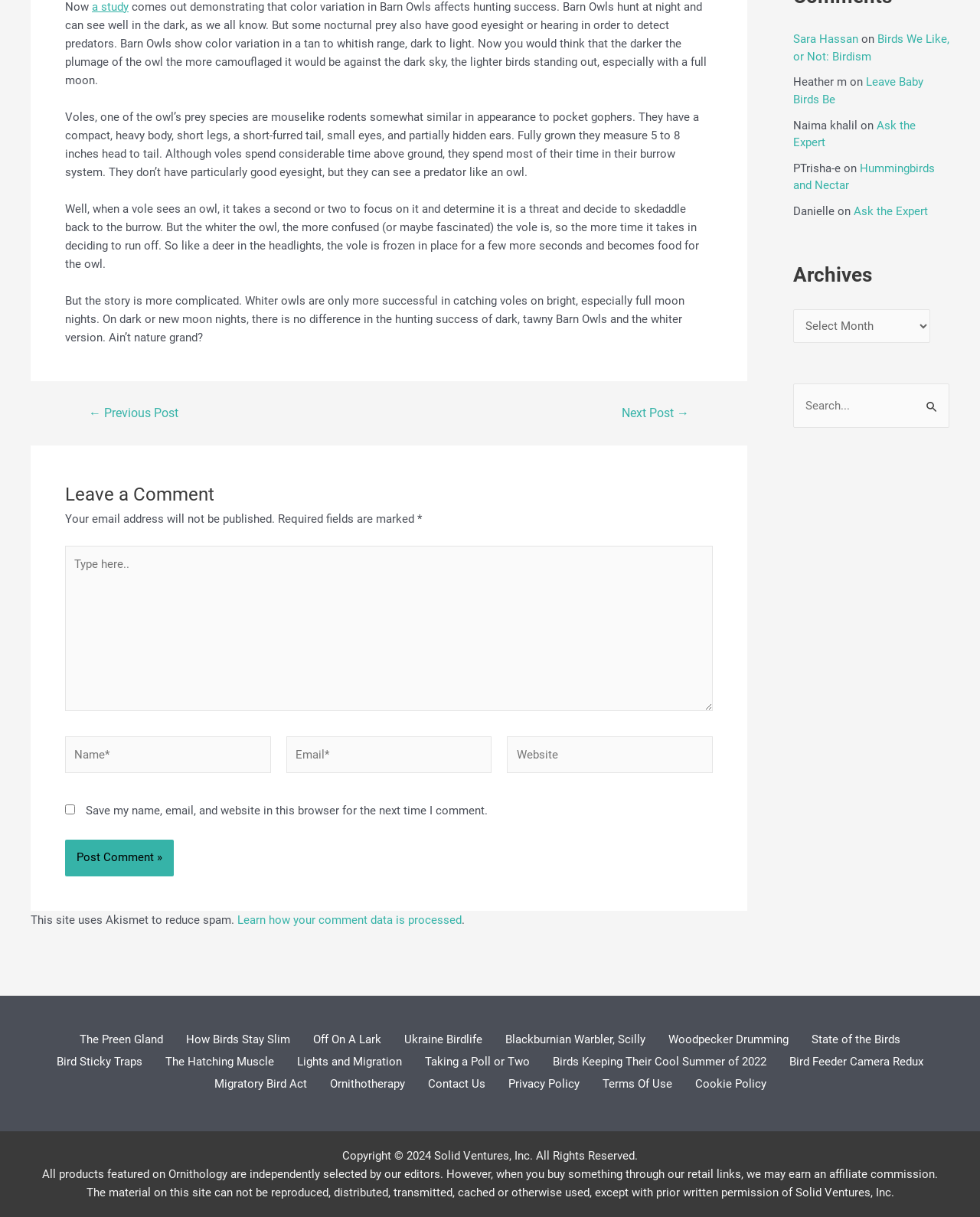Specify the bounding box coordinates (top-left x, top-left y, bottom-right x, bottom-right y) of the UI element in the screenshot that matches this description: Woodpecker Drumming

[0.67, 0.846, 0.816, 0.865]